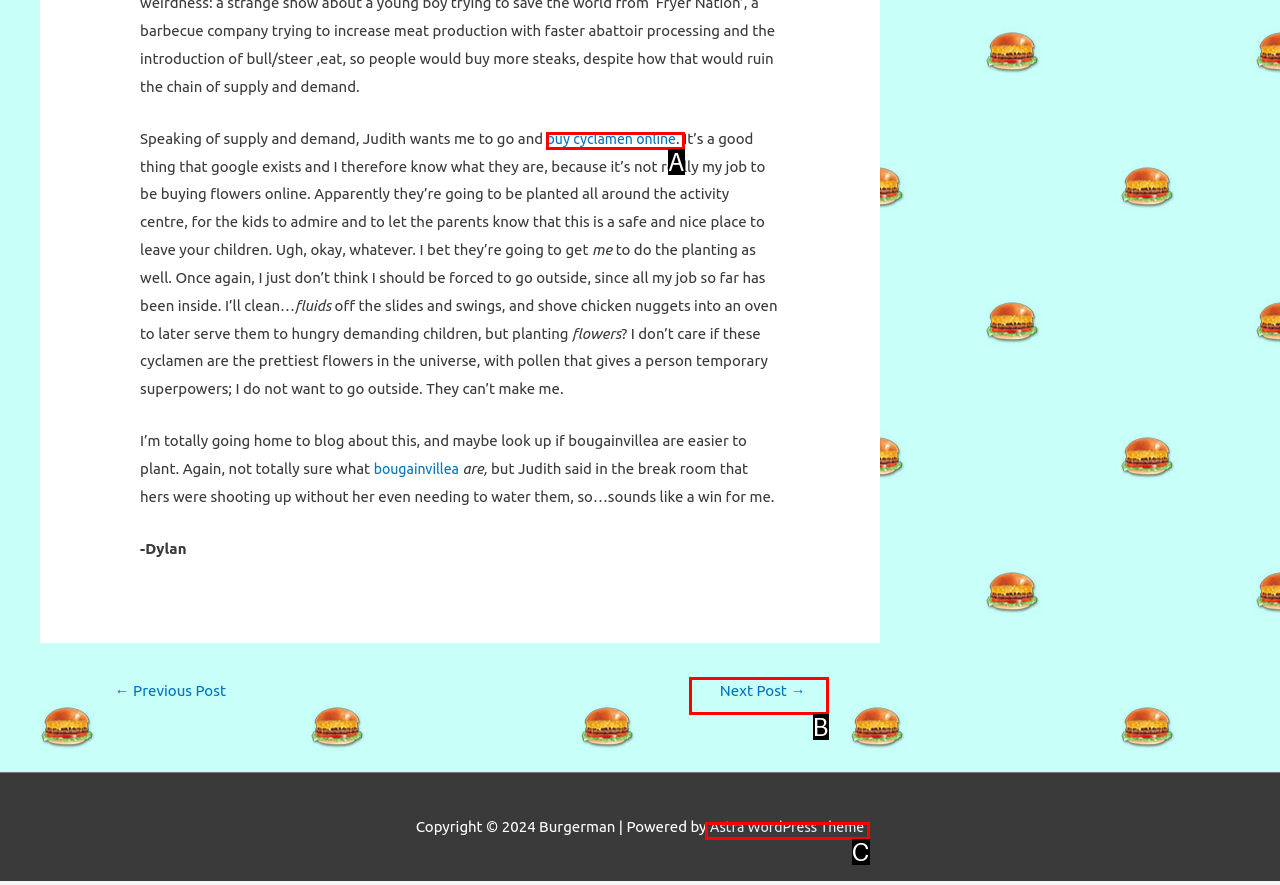Please provide the letter of the UI element that best fits the following description: Astra WordPress Theme
Respond with the letter from the given choices only.

C